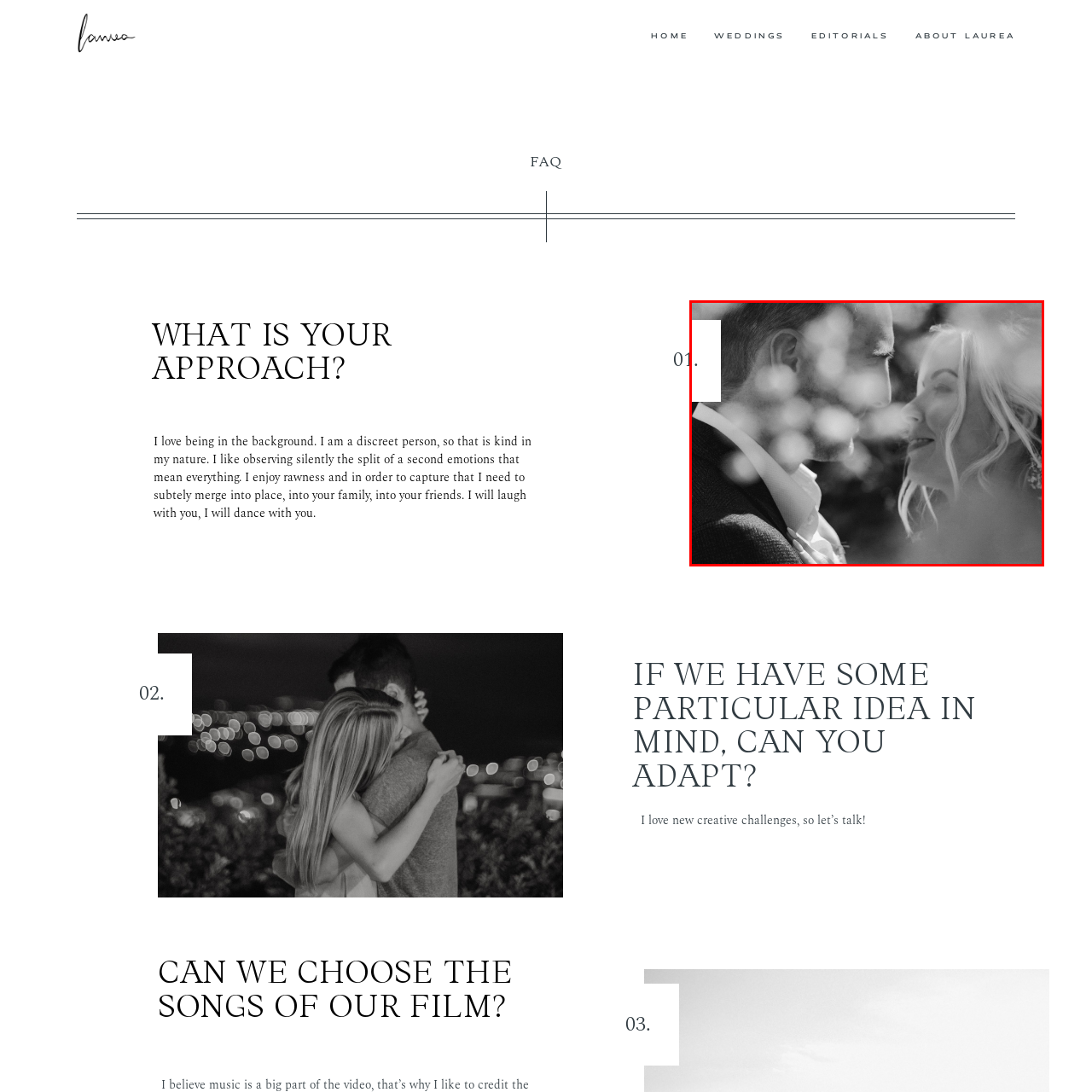Thoroughly describe the contents of the image enclosed in the red rectangle.

The image captures an intimate moment between a couple, framed in a soft focus, conveying a sense of warmth and love. The man and woman share a meaningful gaze, their faces almost touching, emphasizing their connection. The background features delicate, blurred elements that suggest an outdoor setting, enhancing the romantic atmosphere. This black-and-white photograph highlights the depth of their emotions and the beauty of human connection. A numeral "01." is subtly placed in the upper left corner, possibly indicating a sequence in a series that showcases the essence of relationships and intimate moments.